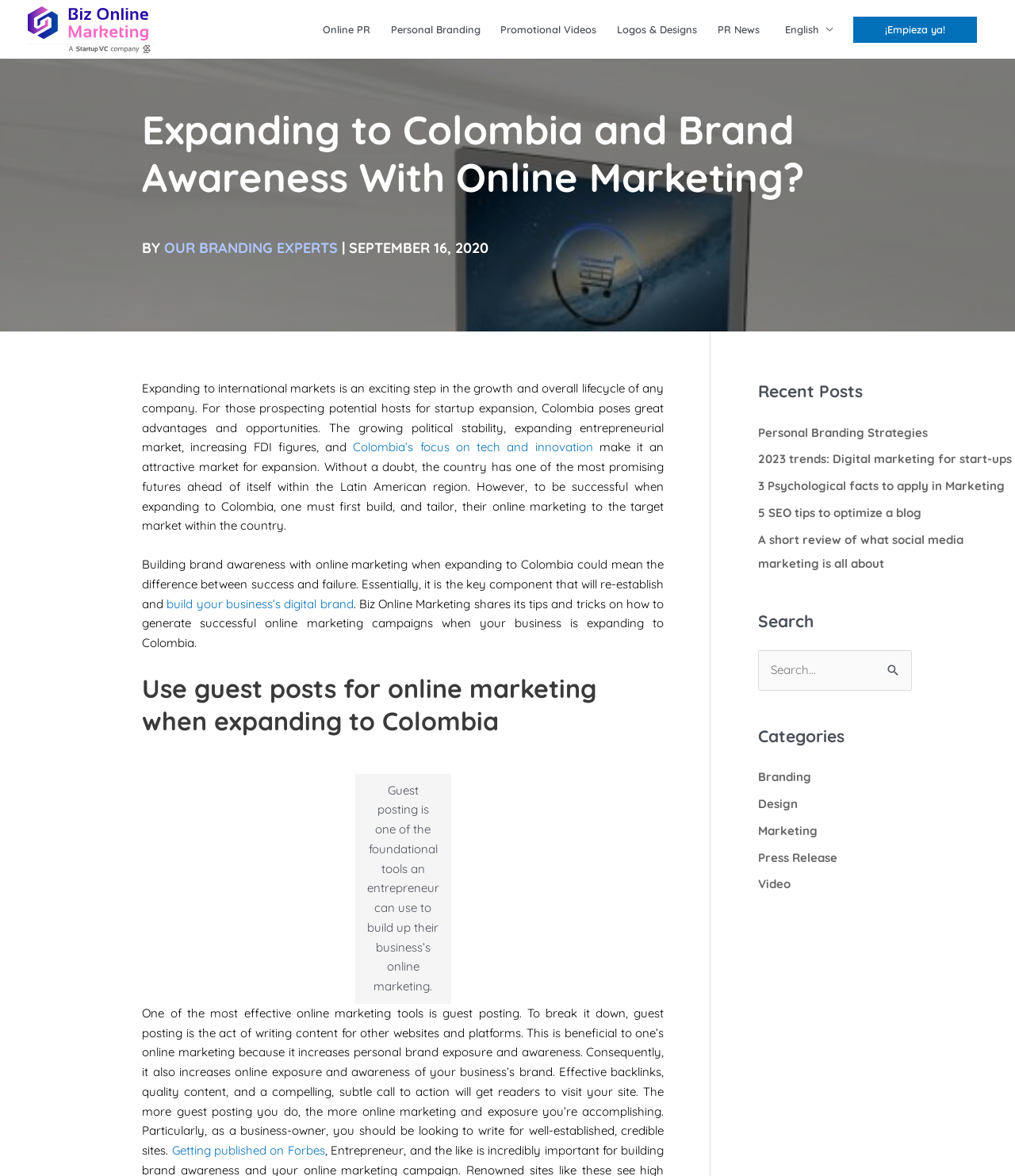Look at the image and write a detailed answer to the question: 
What is the language of the '¡Empieza ya!' link?

The link '¡Empieza ya!' is located in the navigation section, and the language of the text is Spanish, which suggests that the link is related to a Spanish-speaking audience.